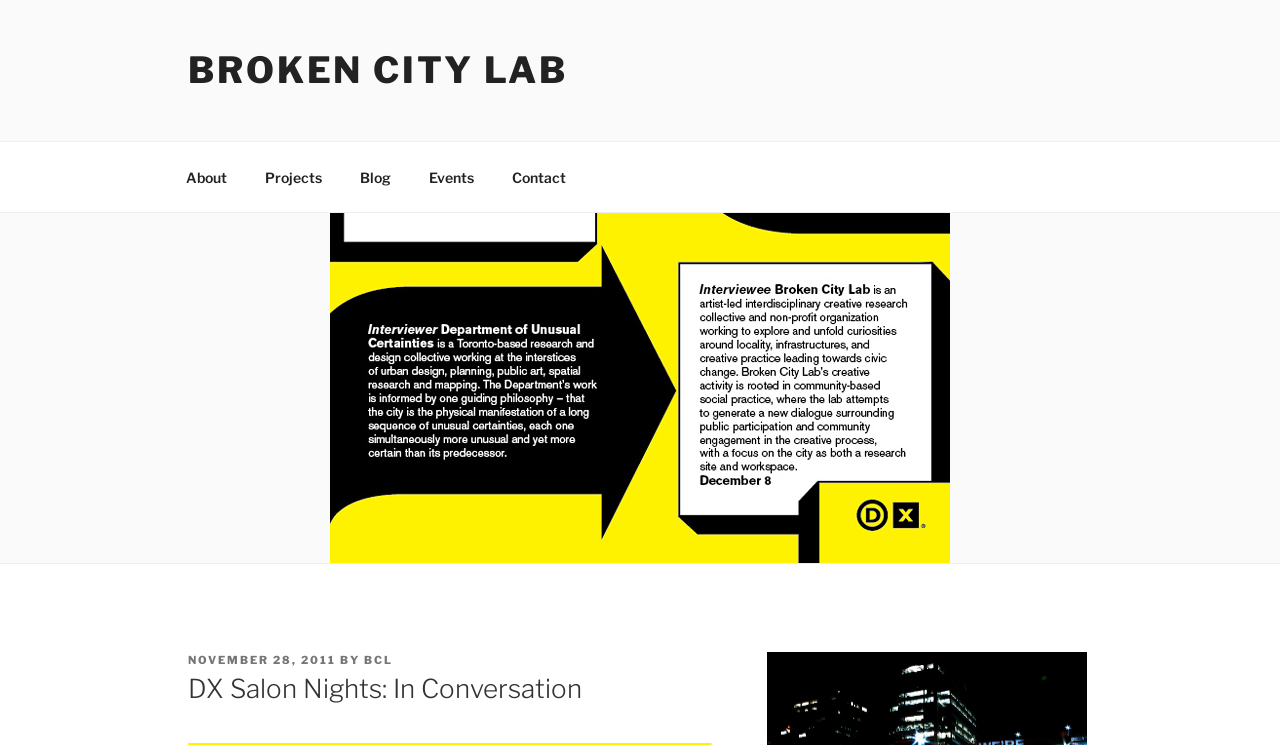Determine the bounding box coordinates of the clickable element necessary to fulfill the instruction: "check the events". Provide the coordinates as four float numbers within the 0 to 1 range, i.e., [left, top, right, bottom].

[0.321, 0.205, 0.384, 0.27]